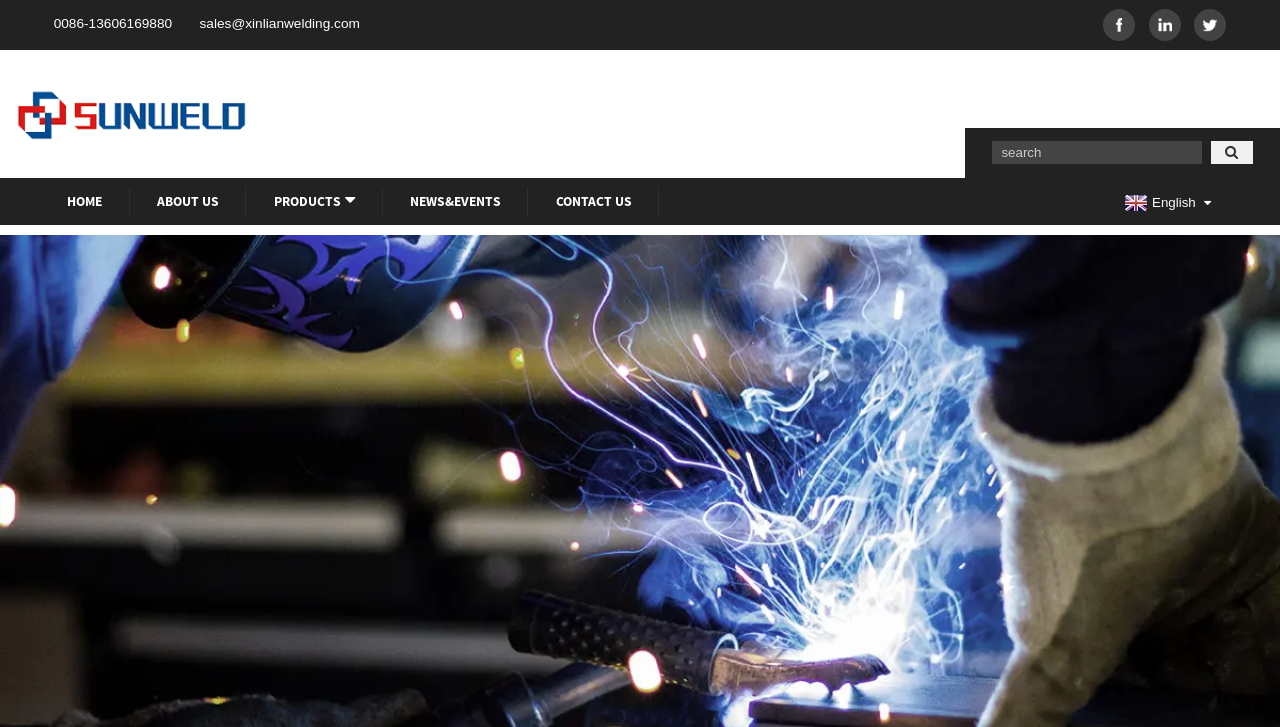Based on the image, give a detailed response to the question: How many navigation links are there?

I counted the number of link elements with text descriptions that are not social media links or the logo, which are [169], [170], [171], [173], and [174].